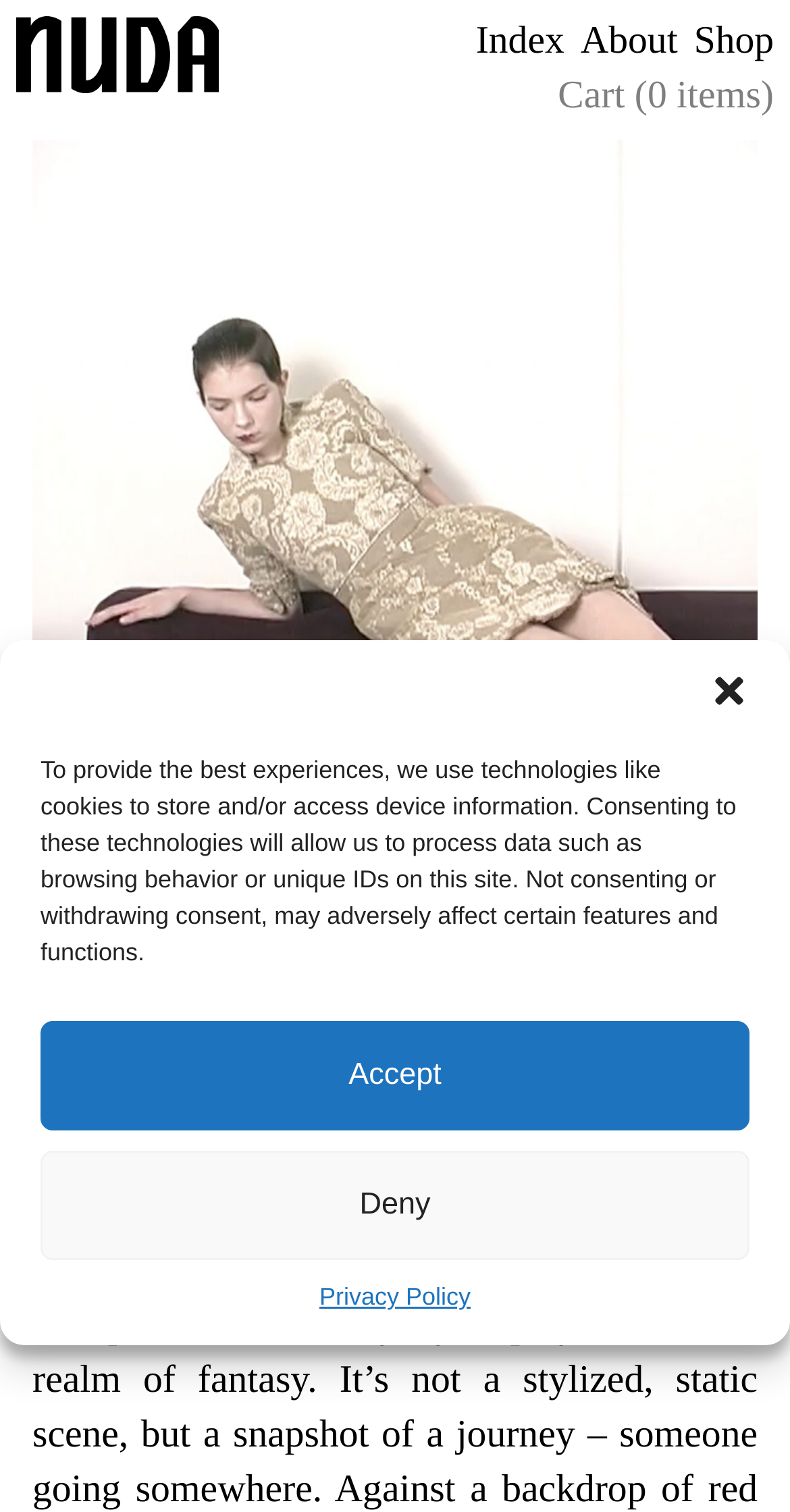What is the title of the published work?
Provide a comprehensive and detailed answer to the question.

I found the answer by looking at the static text elements on the webpage, where 'Untitled (Night)' is mentioned as part of the published work.